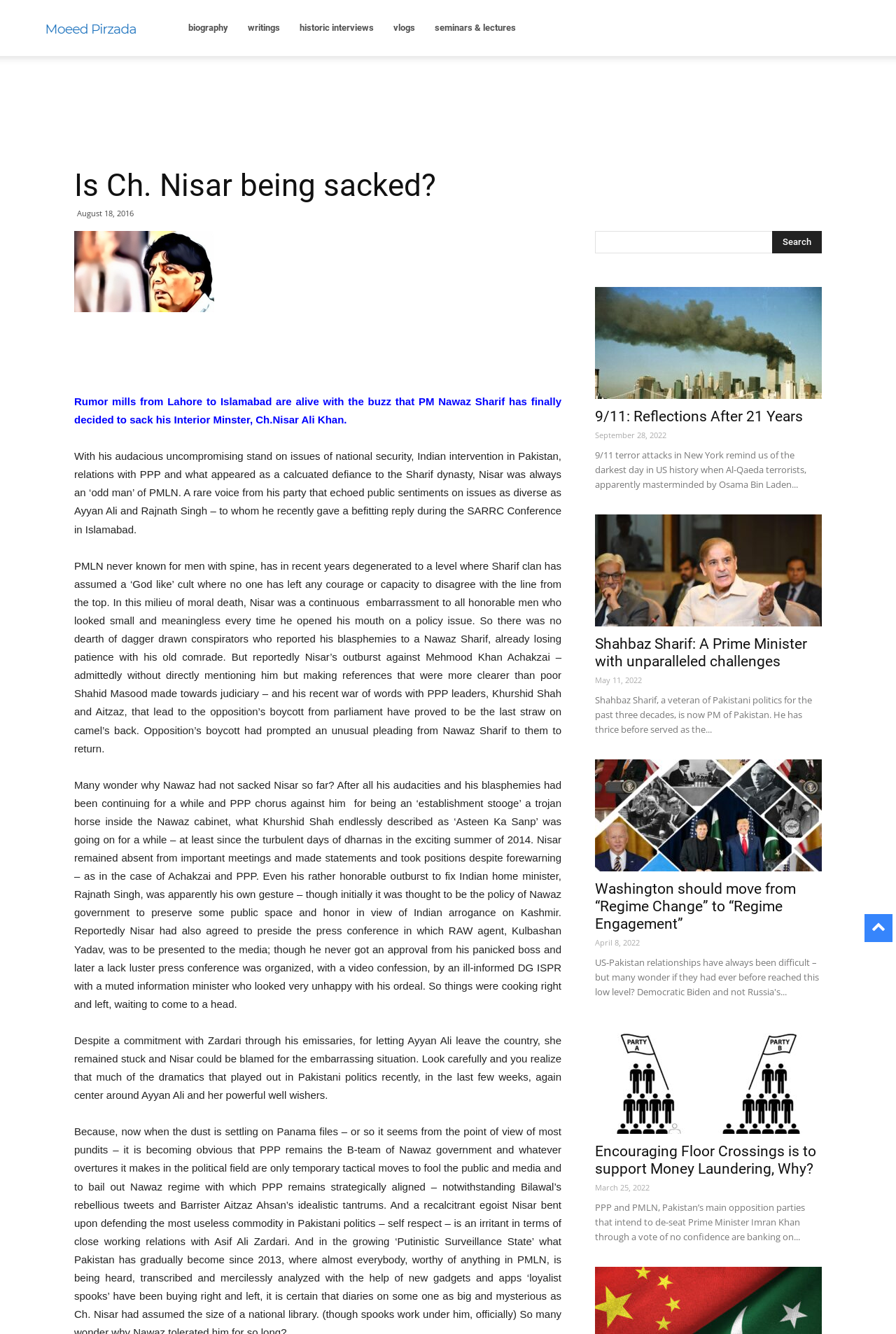Find the bounding box coordinates of the element I should click to carry out the following instruction: "Read the article '9/11: Reflections After 21 Years'".

[0.664, 0.306, 0.917, 0.319]